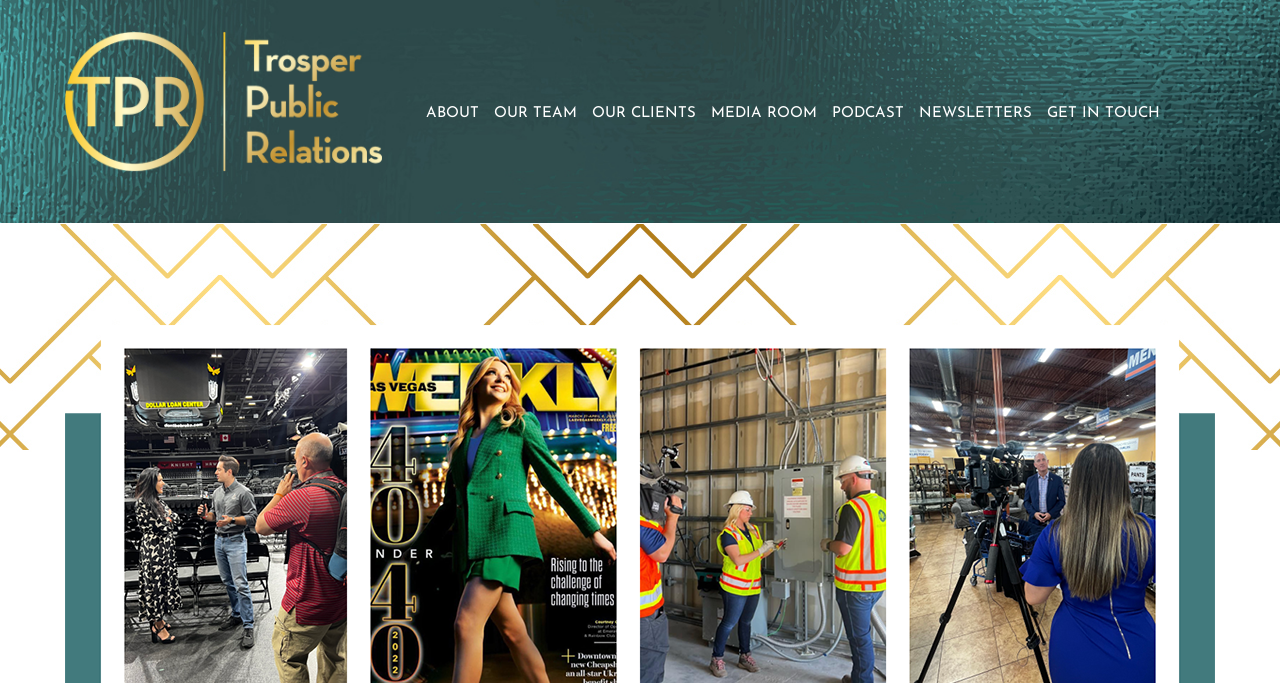Please answer the following question using a single word or phrase: 
How many elements are there in the webpage?

At least 148